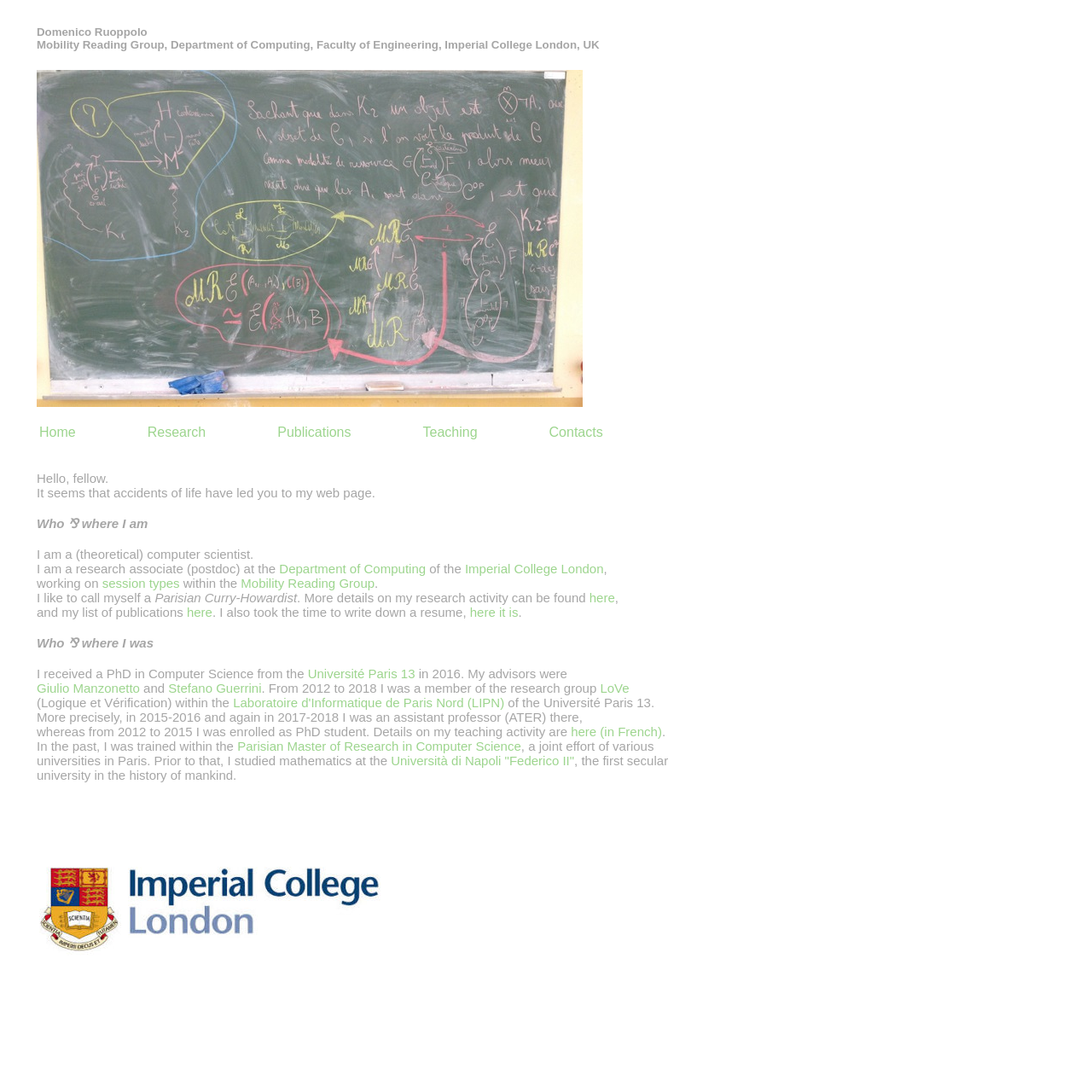Provide the bounding box coordinates in the format (top-left x, top-left y, bottom-right x, bottom-right y). All values are floating point numbers between 0 and 1. Determine the bounding box coordinate of the UI element described as: Mobility Reading Group

[0.221, 0.528, 0.343, 0.541]